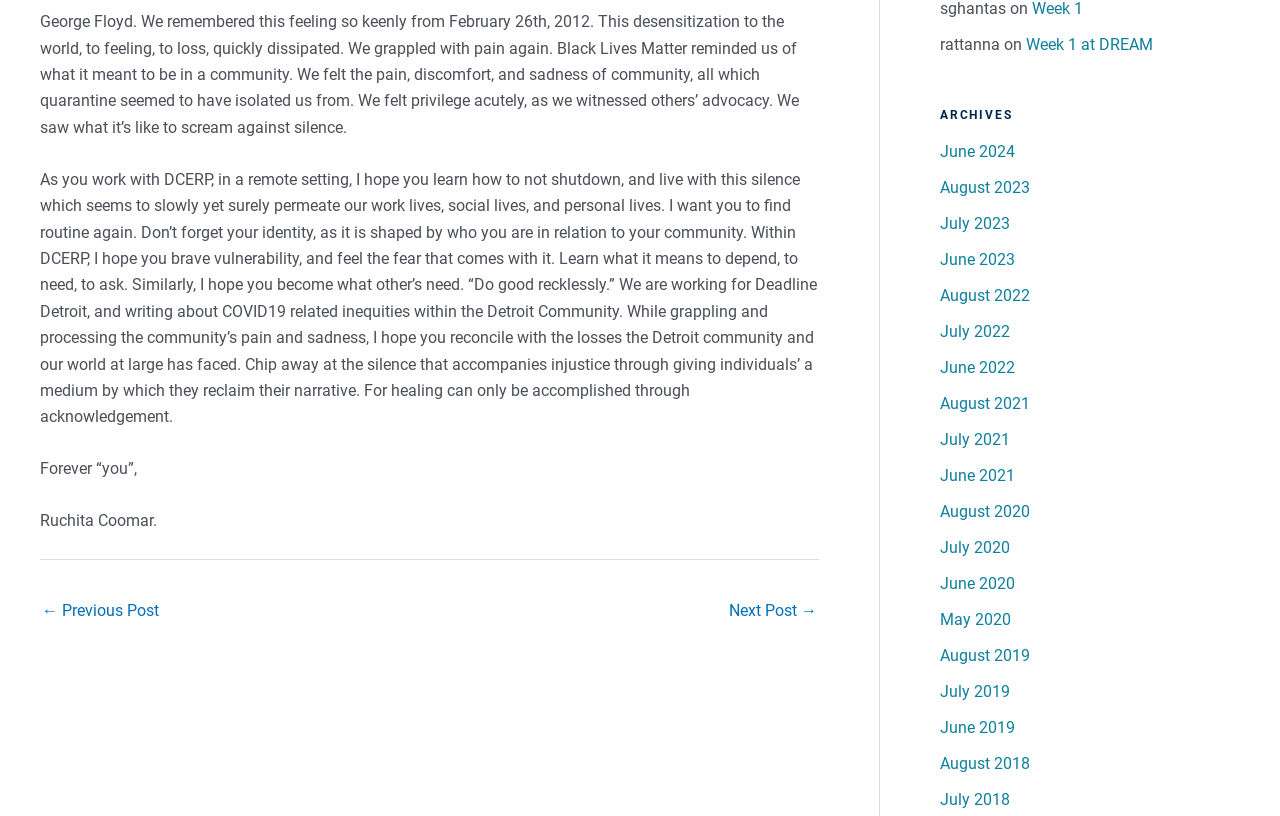Identify and provide the bounding box coordinates of the UI element described: "Week 1 at DREAM". The coordinates should be formatted as [left, top, right, bottom], with each number being a float between 0 and 1.

[0.802, 0.043, 0.901, 0.067]